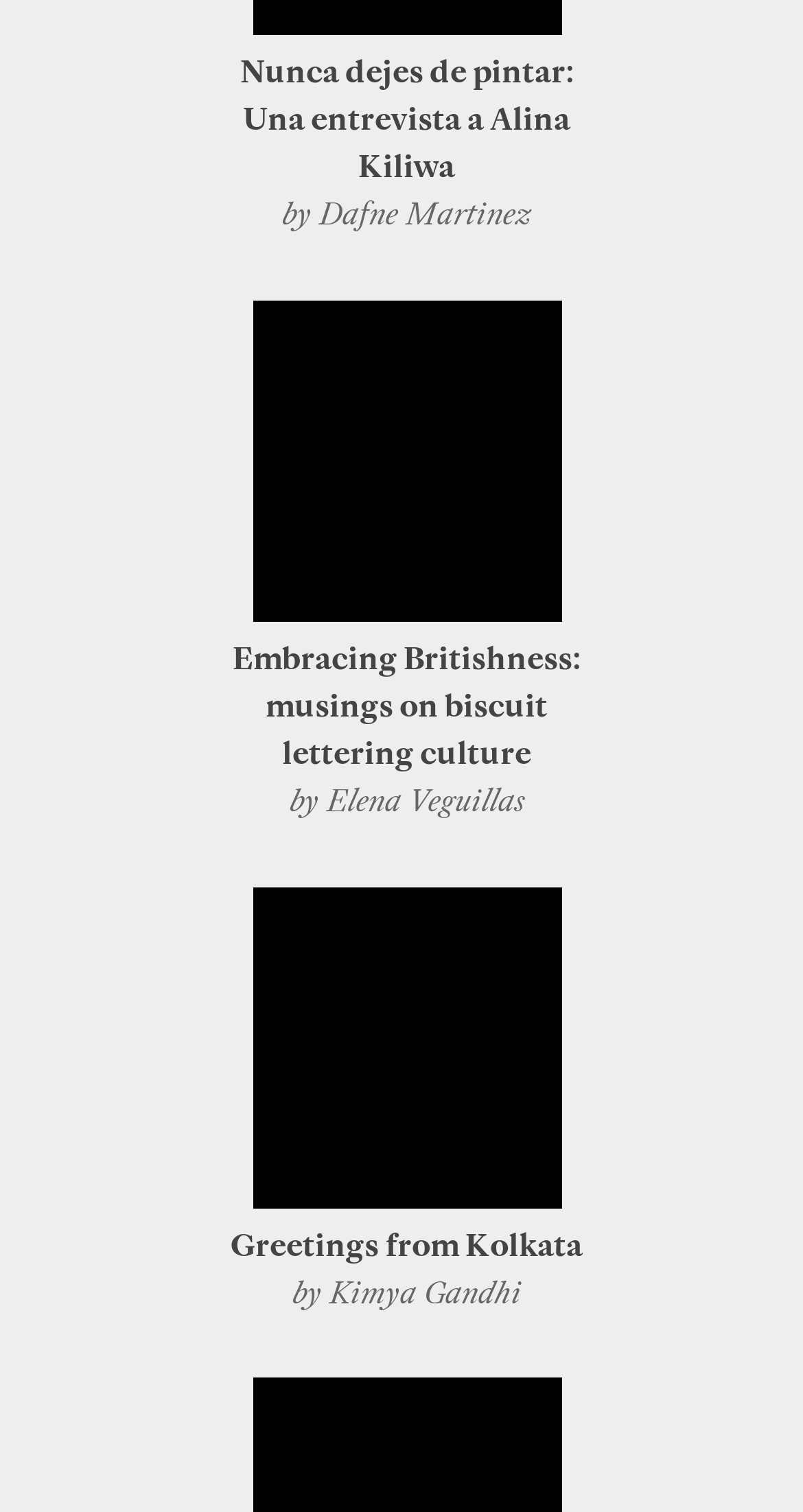Who is the author of the article about British biscuits?
Look at the image and respond with a single word or a short phrase.

Elena Veguillas